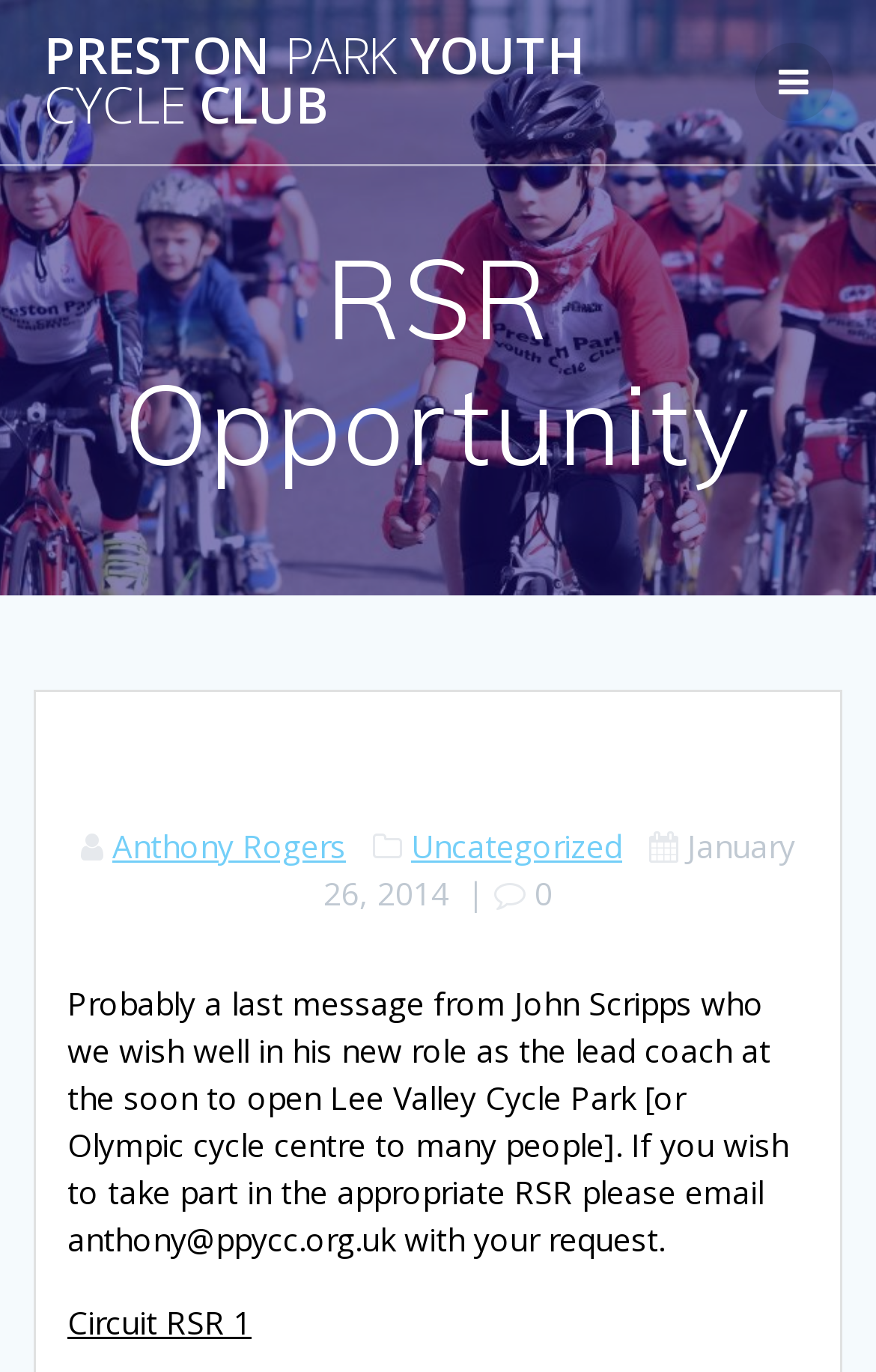Please answer the following question using a single word or phrase: 
What is the category of the article?

Uncategorized